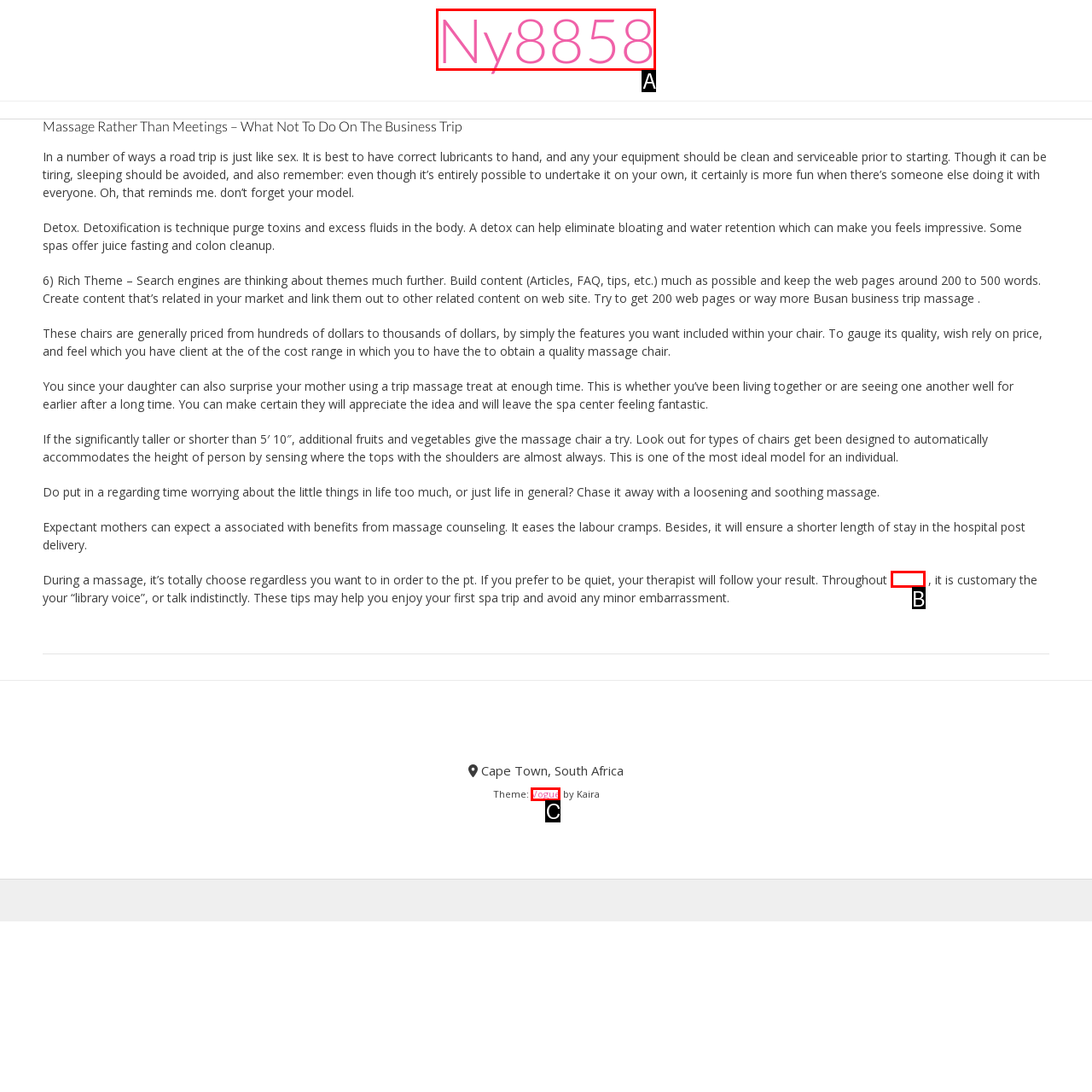Given the description: Vogue, choose the HTML element that matches it. Indicate your answer with the letter of the option.

C